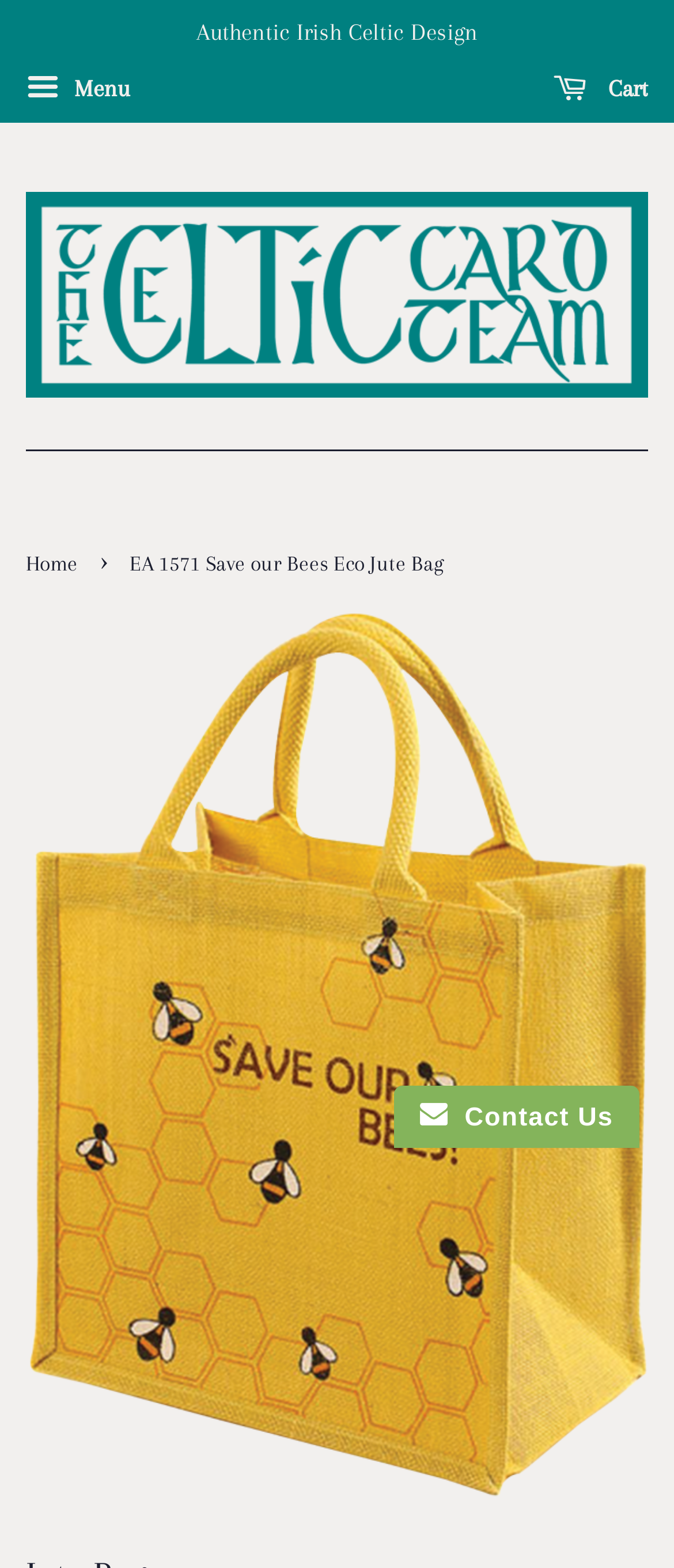Please answer the following question using a single word or phrase: 
What is the type of bag being sold?

Jute bag